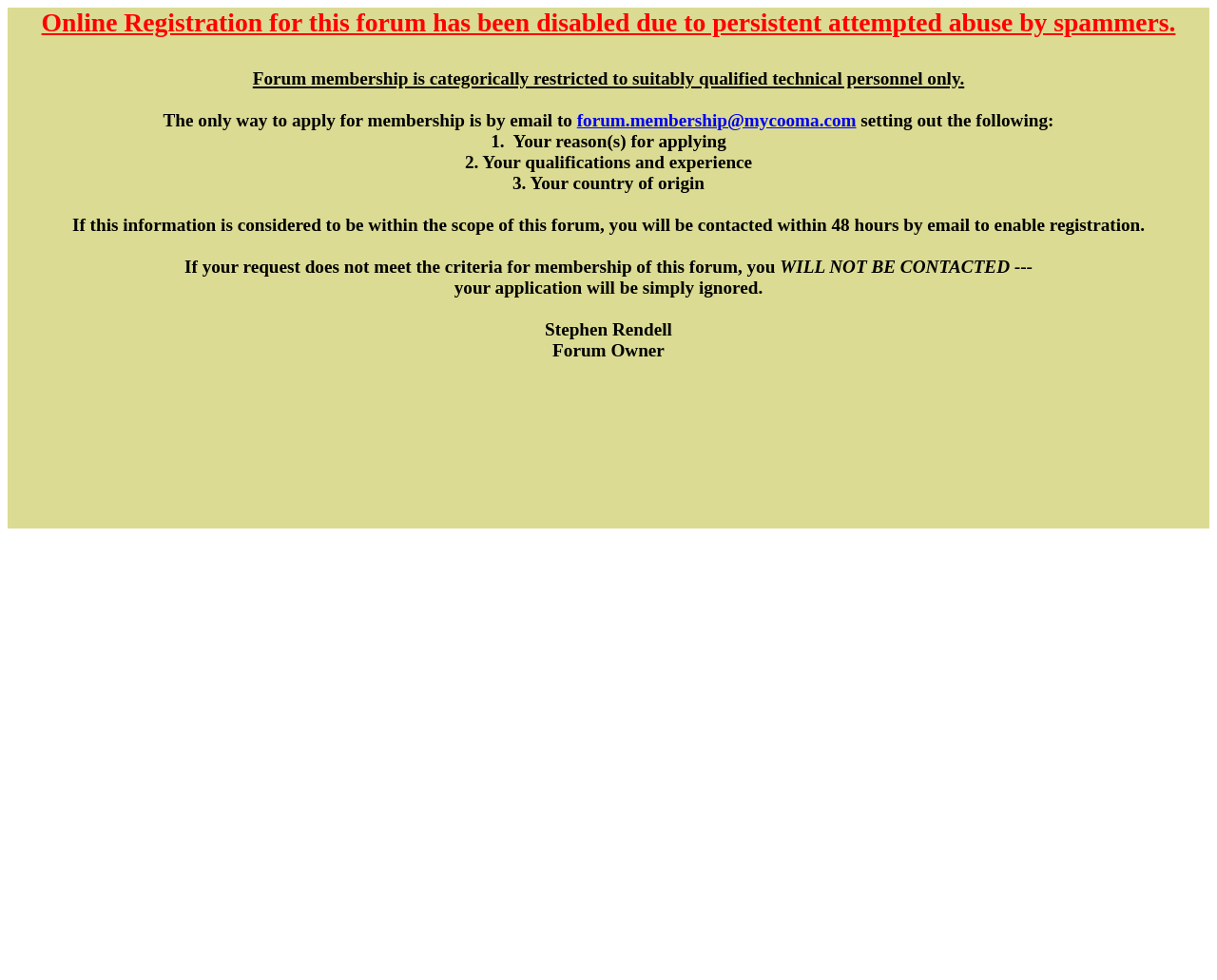Create a detailed narrative of the webpage’s visual and textual elements.

The webpage is about the registration requirements for a forum. At the top, there is a notice stating that online registration has been disabled due to persistent abuse by spammers. Below this notice, there is a brief statement explaining that forum membership is restricted to qualified technical personnel only. 

To the right of this statement, there is a paragraph explaining that the only way to apply for membership is by sending an email to a specific address, which is provided as a link. This email should include certain information, which is listed in a numbered format below. The list includes three points: the reason for applying, qualifications and experience, and country of origin.

Further down, there is a statement explaining that if the provided information meets the forum's criteria, the applicant will be contacted within 48 hours to enable registration. However, if the request does not meet the criteria, the applicant will not be contacted, and their application will be ignored.

At the bottom of the page, there is a signature from the forum owner, Stephen Rendell, with his title "Forum Owner" below his name.